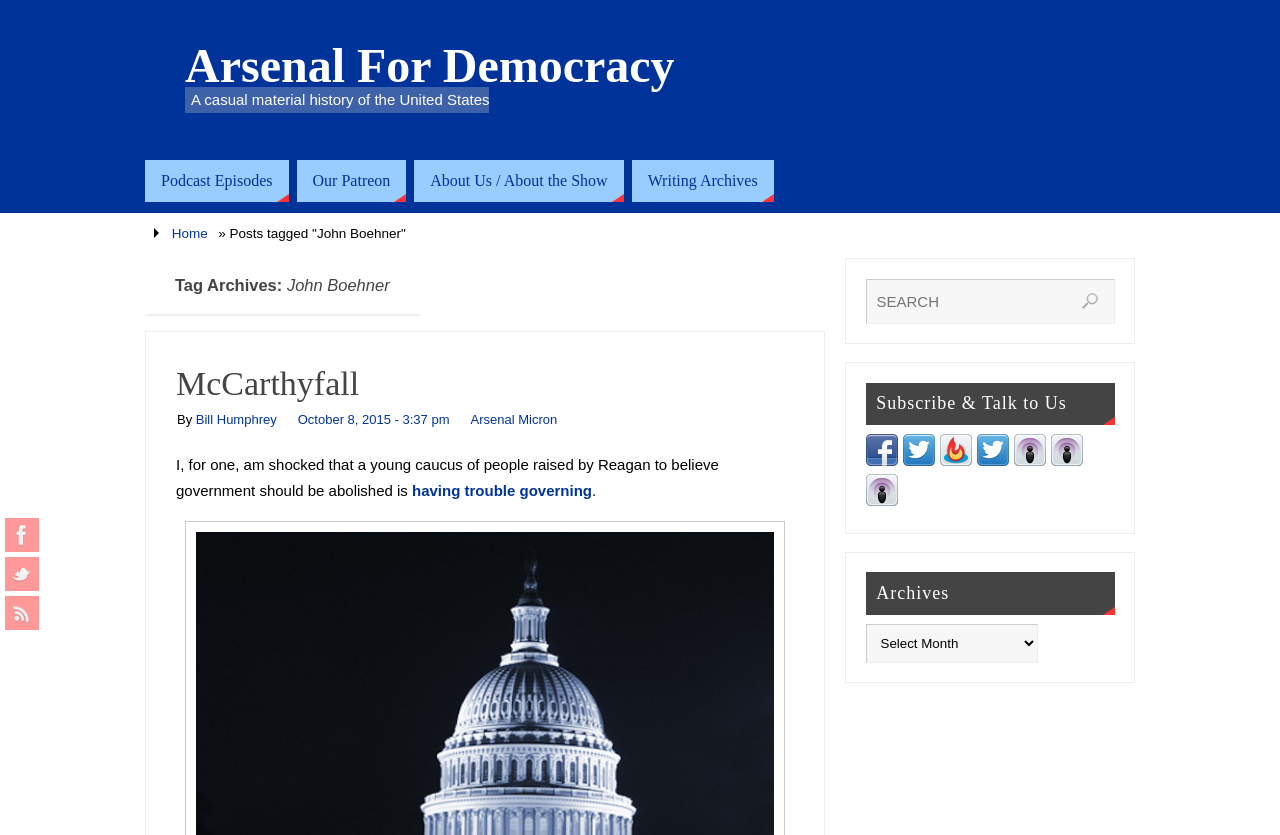Can you find the bounding box coordinates for the element that needs to be clicked to execute this instruction: "Read about McCarthyfall"? The coordinates should be given as four float numbers between 0 and 1, i.e., [left, top, right, bottom].

[0.138, 0.433, 0.62, 0.486]